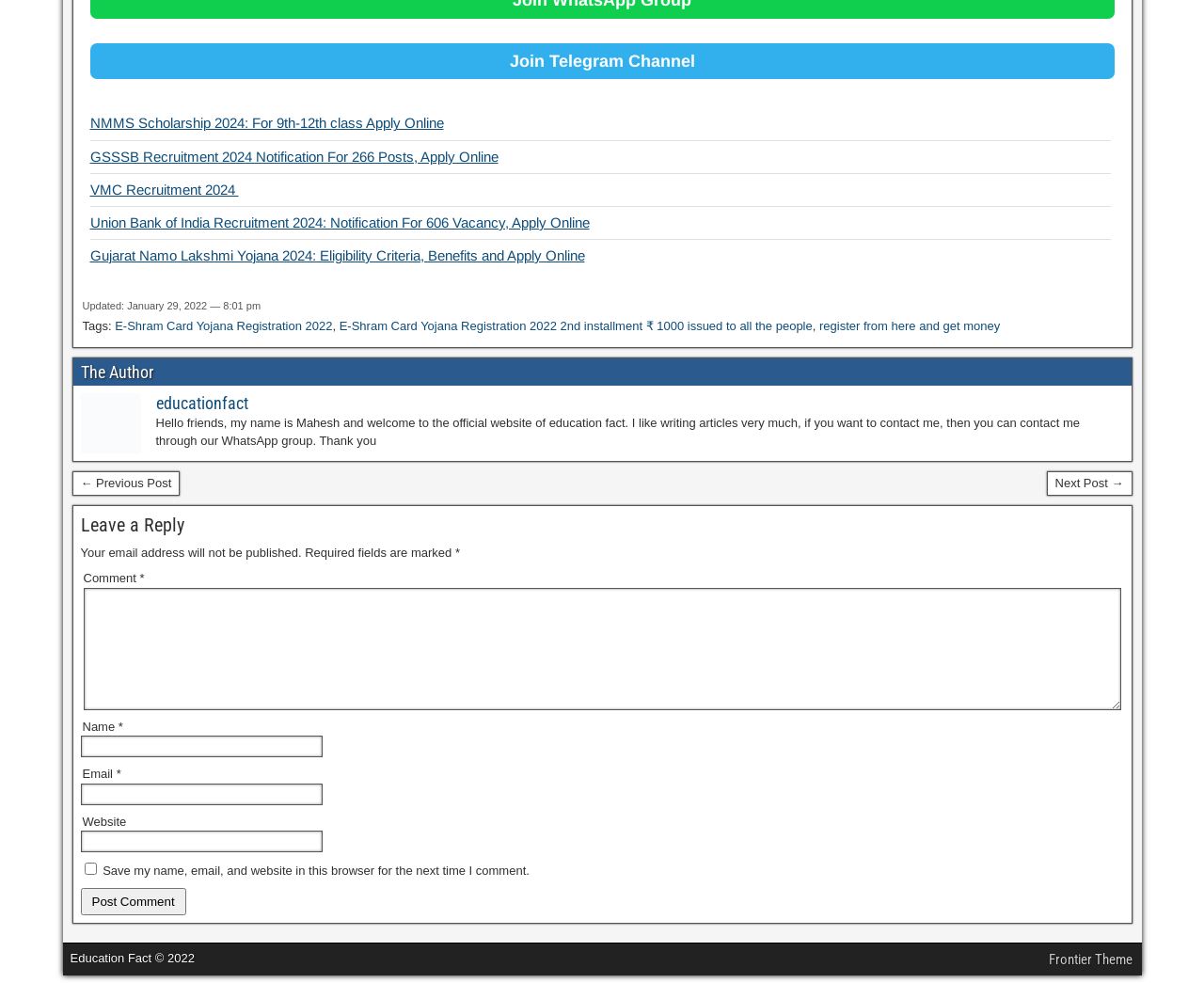Provide the bounding box for the UI element matching this description: "Join Telegram Channel".

[0.417, 0.052, 0.583, 0.071]